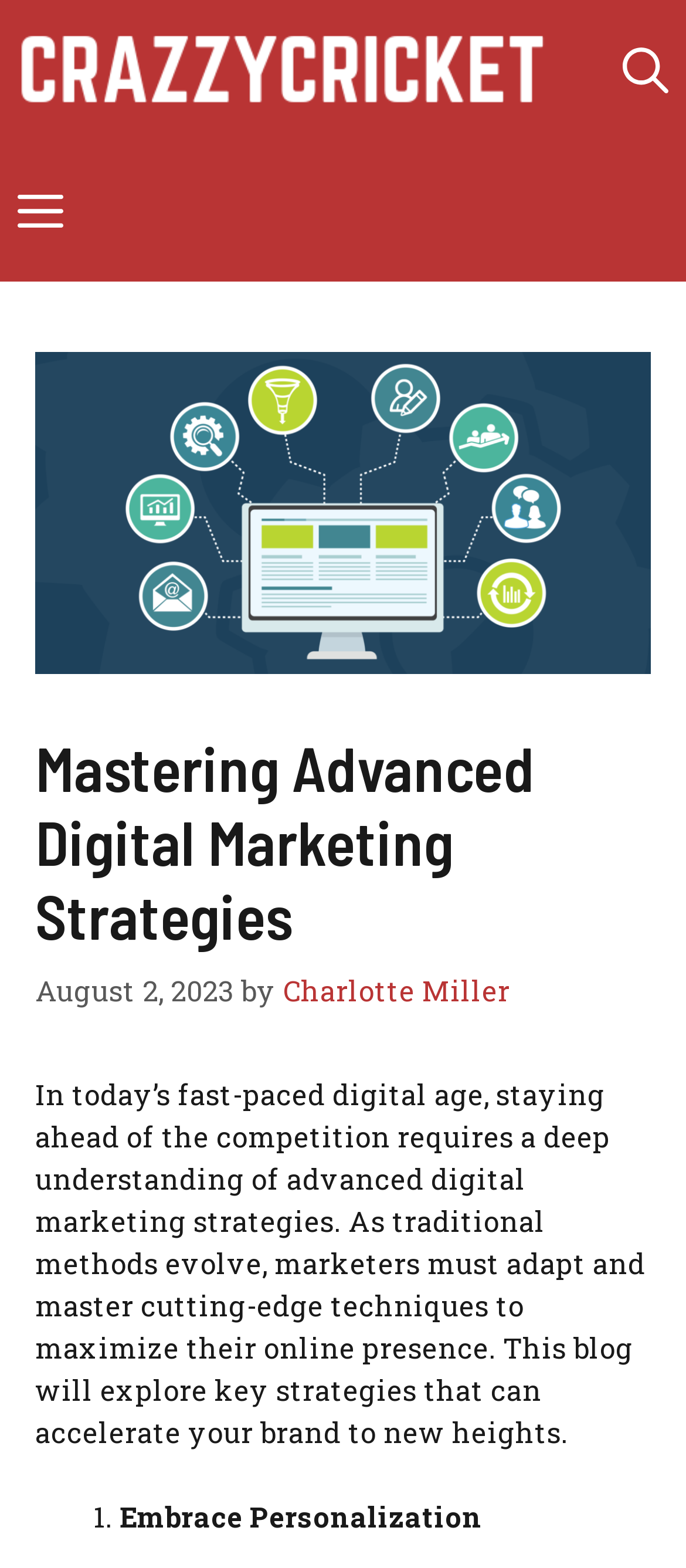What is the purpose of the blog post?
Please use the image to deliver a detailed and complete answer.

I analyzed the introductory text of the blog post, which mentions the need for marketers to adapt and master cutting-edge techniques to maximize their online presence, and inferred that the purpose of the blog post is to explore key strategies for digital marketing.